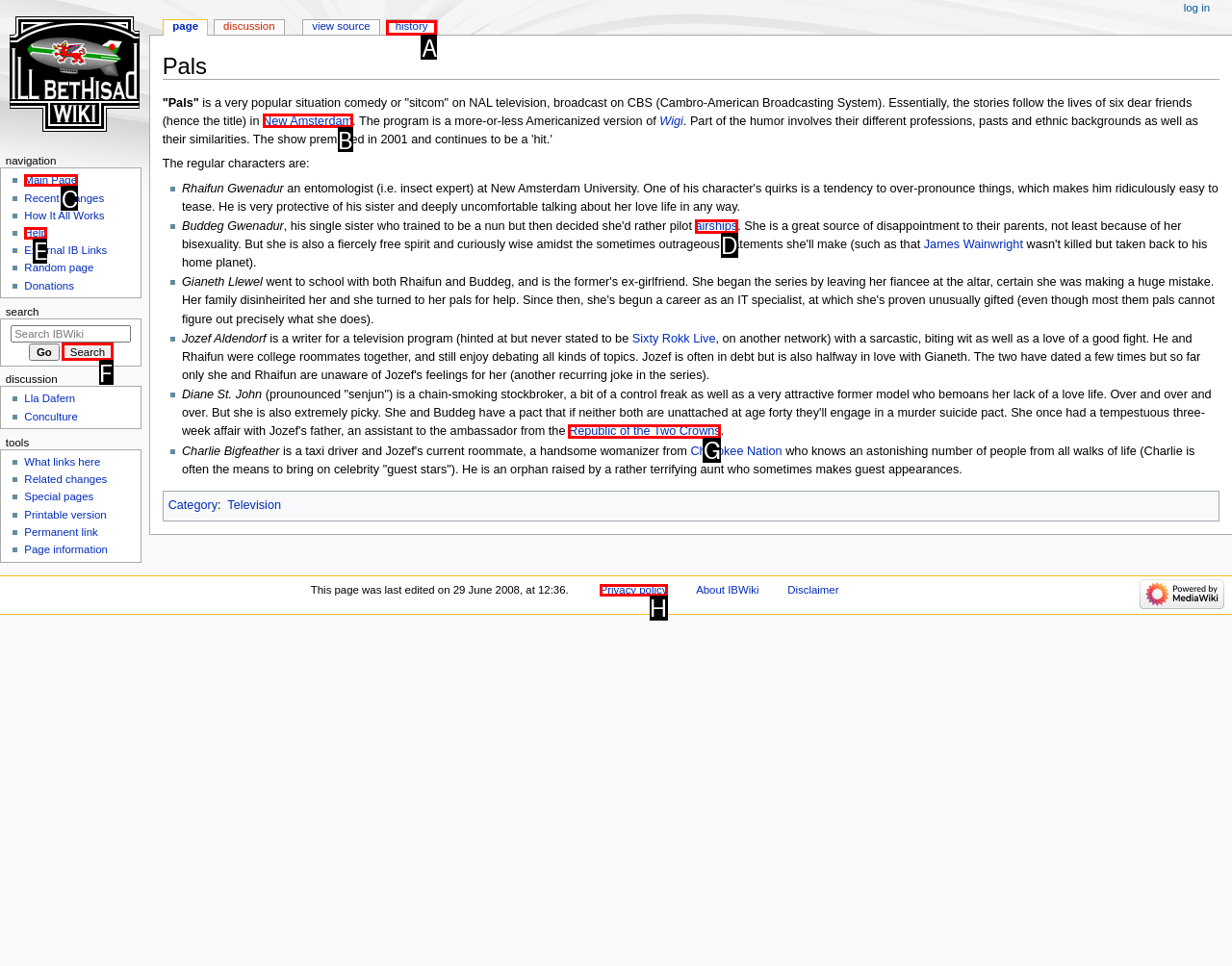Select the HTML element that needs to be clicked to perform the task: Go to Main Page. Reply with the letter of the chosen option.

C